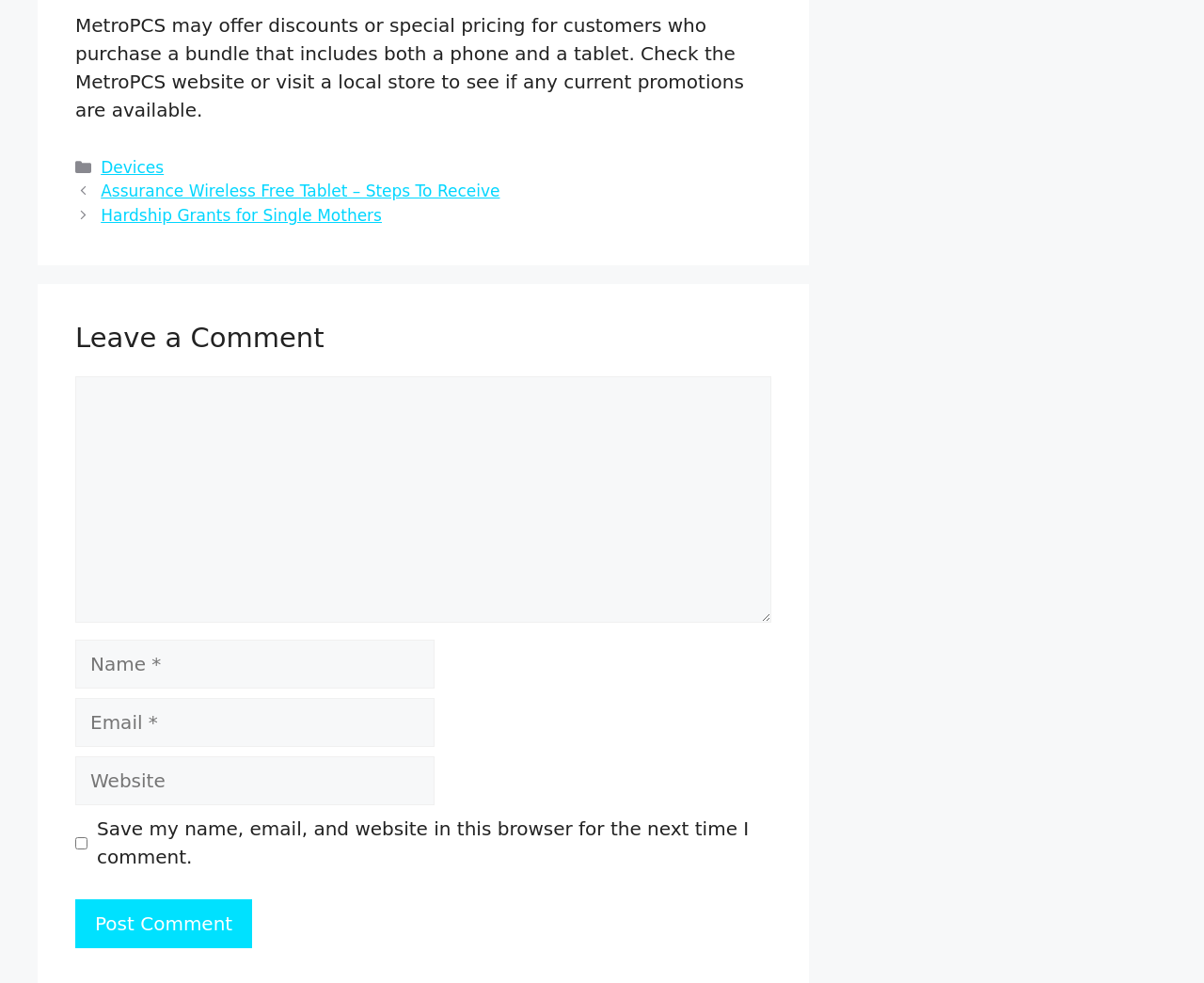Identify the bounding box coordinates of the clickable region to carry out the given instruction: "Click the 'Devices' link".

[0.084, 0.161, 0.136, 0.18]